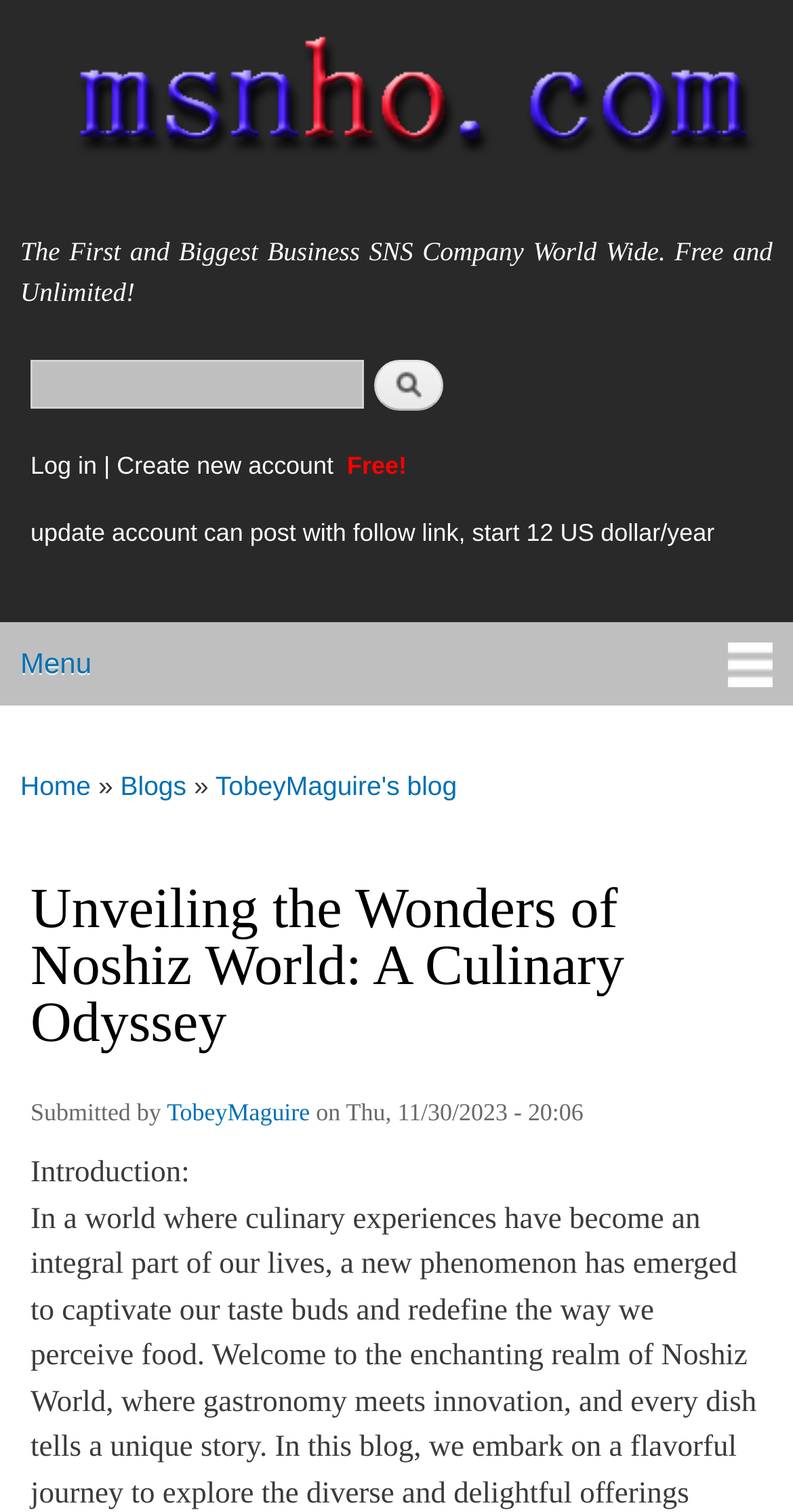Locate the bounding box coordinates of the element I should click to achieve the following instruction: "Click on the 'news' tag".

None